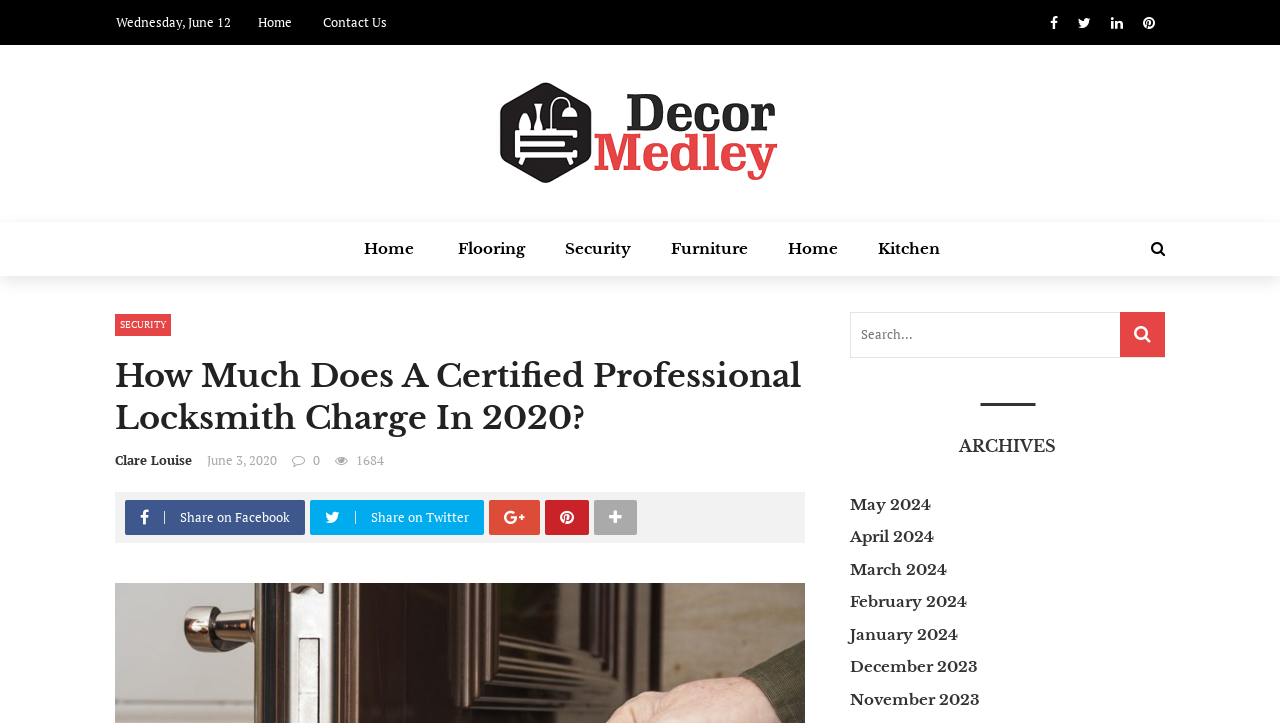Generate a comprehensive description of the contents of the webpage.

This webpage is about locksmiths and their services. At the top left, there is a date "Wednesday, June 12" displayed. Below it, there are several links to navigate to different pages, including "Home", "Contact Us", and social media icons. 

To the right of these links, there is a logo image with a link to the homepage. Below the logo, there is a horizontal menu with links to various categories, such as "Flooring", "Security", "Furniture", and "Kitchen".

The main content of the page starts with a heading "How Much Does A Certified Professional Locksmith Charge In 2020?" followed by a link to the author "Clare Louise" and the date "June 3, 2020". There is also a text "1684" nearby, which might indicate the number of views or comments.

Below the main heading, there are social media sharing links, including Facebook, Twitter, Google Plus, and Pinterest. 

On the right side of the page, there is a search box with a placeholder text "Search...". Below the search box, there is a heading "ARCHIVES" followed by a list of links to monthly archives, ranging from May 2024 to November 2023.

Overall, this webpage appears to be a blog or article page about locksmith services, with navigation menus, social media links, and a search function.